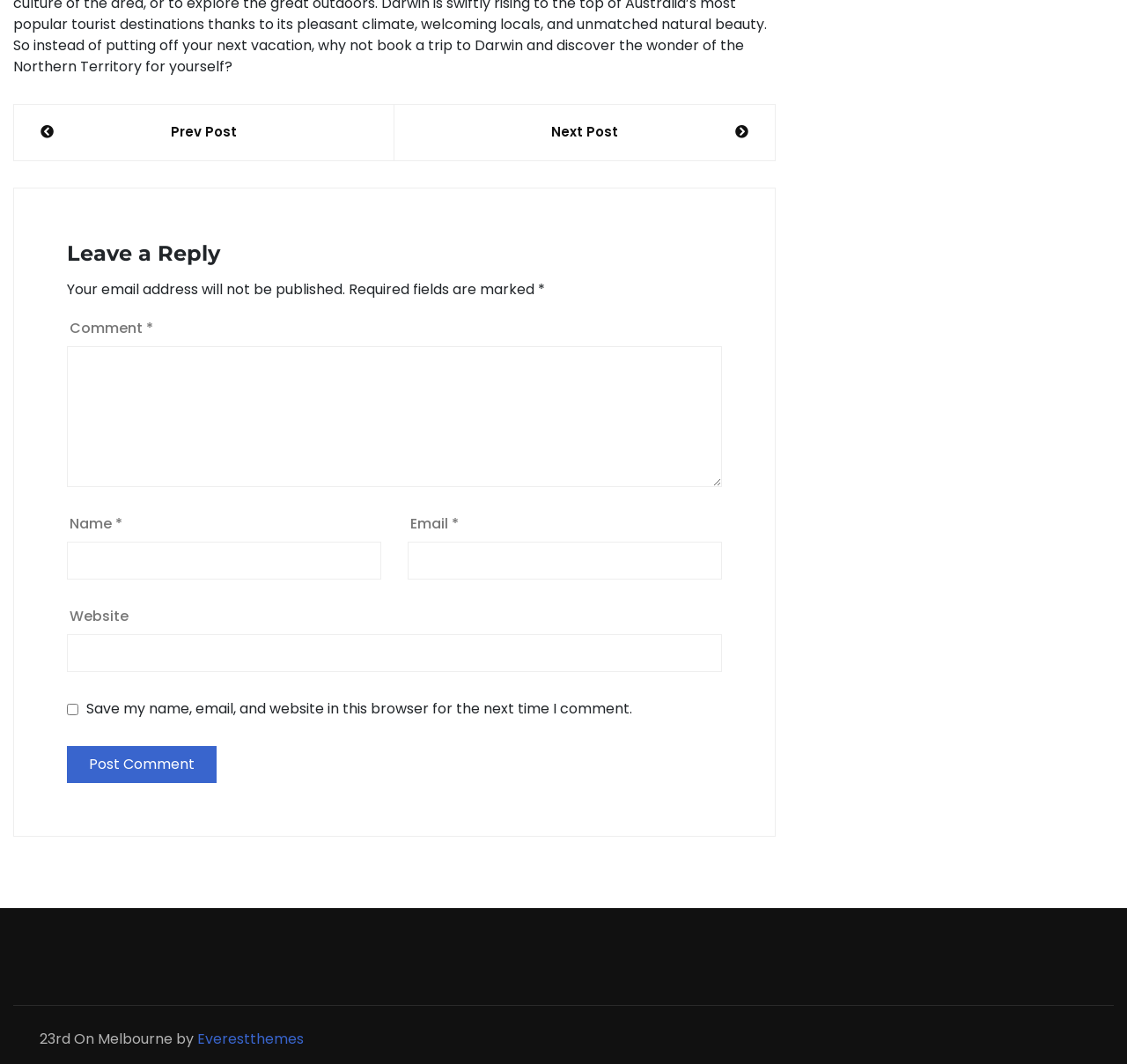Please provide the bounding box coordinates in the format (top-left x, top-left y, bottom-right x, bottom-right y). Remember, all values are floating point numbers between 0 and 1. What is the bounding box coordinate of the region described as: parent_node: Website name="url"

[0.059, 0.596, 0.641, 0.632]